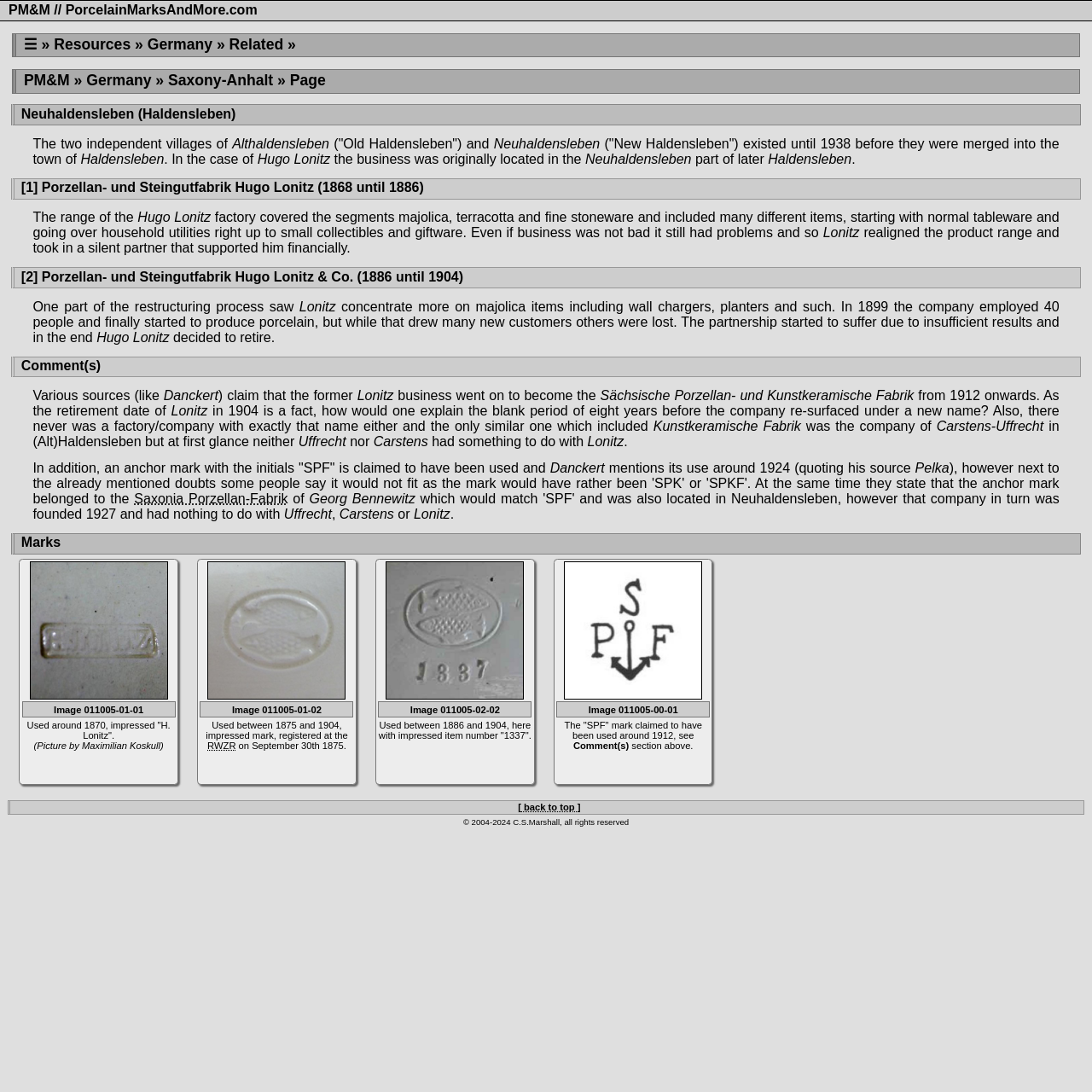Determine the bounding box coordinates of the clickable element to complete this instruction: "Read the comment about the business of Hugo Lonitz". Provide the coordinates in the format of four float numbers between 0 and 1, [left, top, right, bottom].

[0.03, 0.356, 0.15, 0.369]